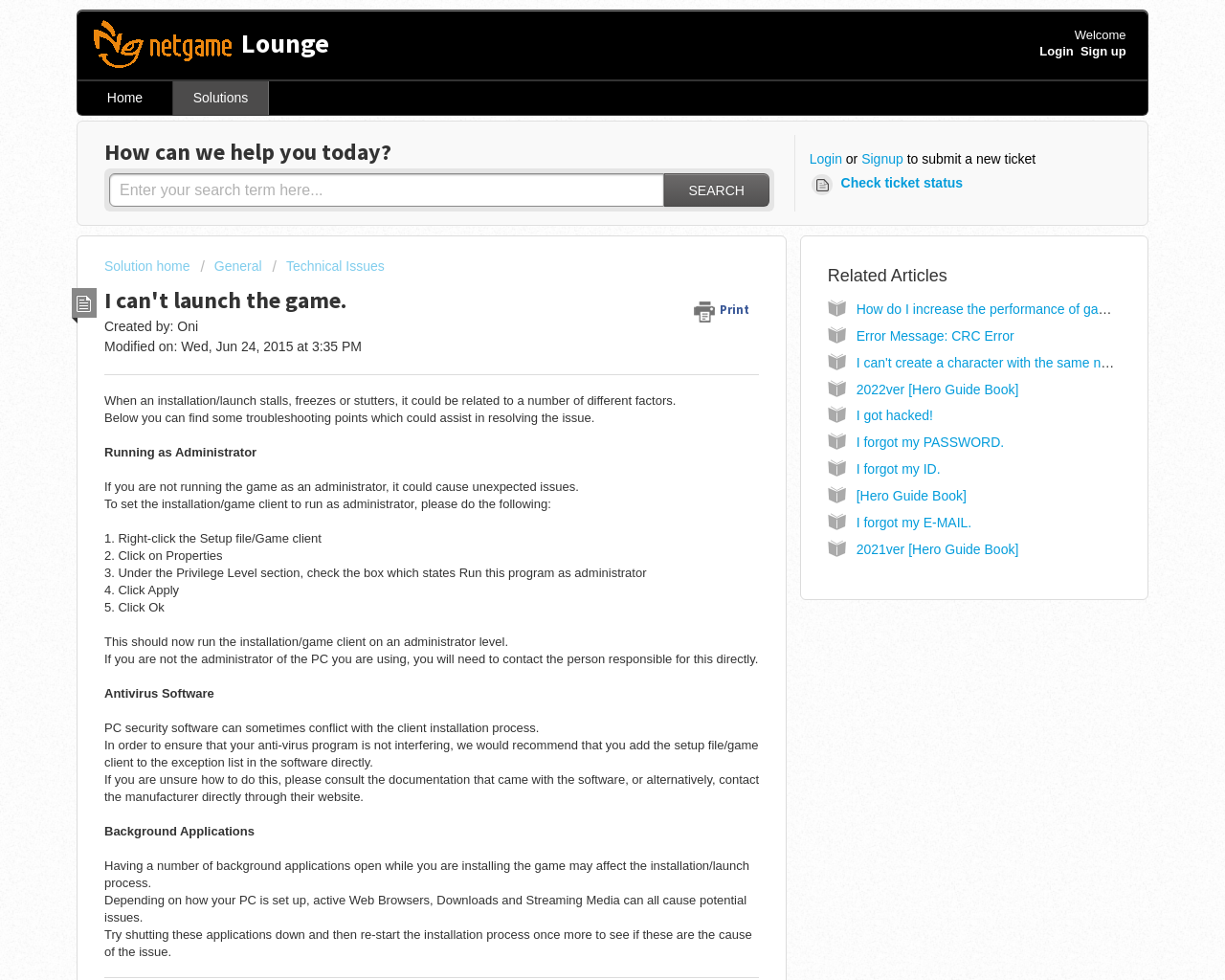Use a single word or phrase to answer the question:
What is the purpose of this webpage?

Troubleshooting game launch issues